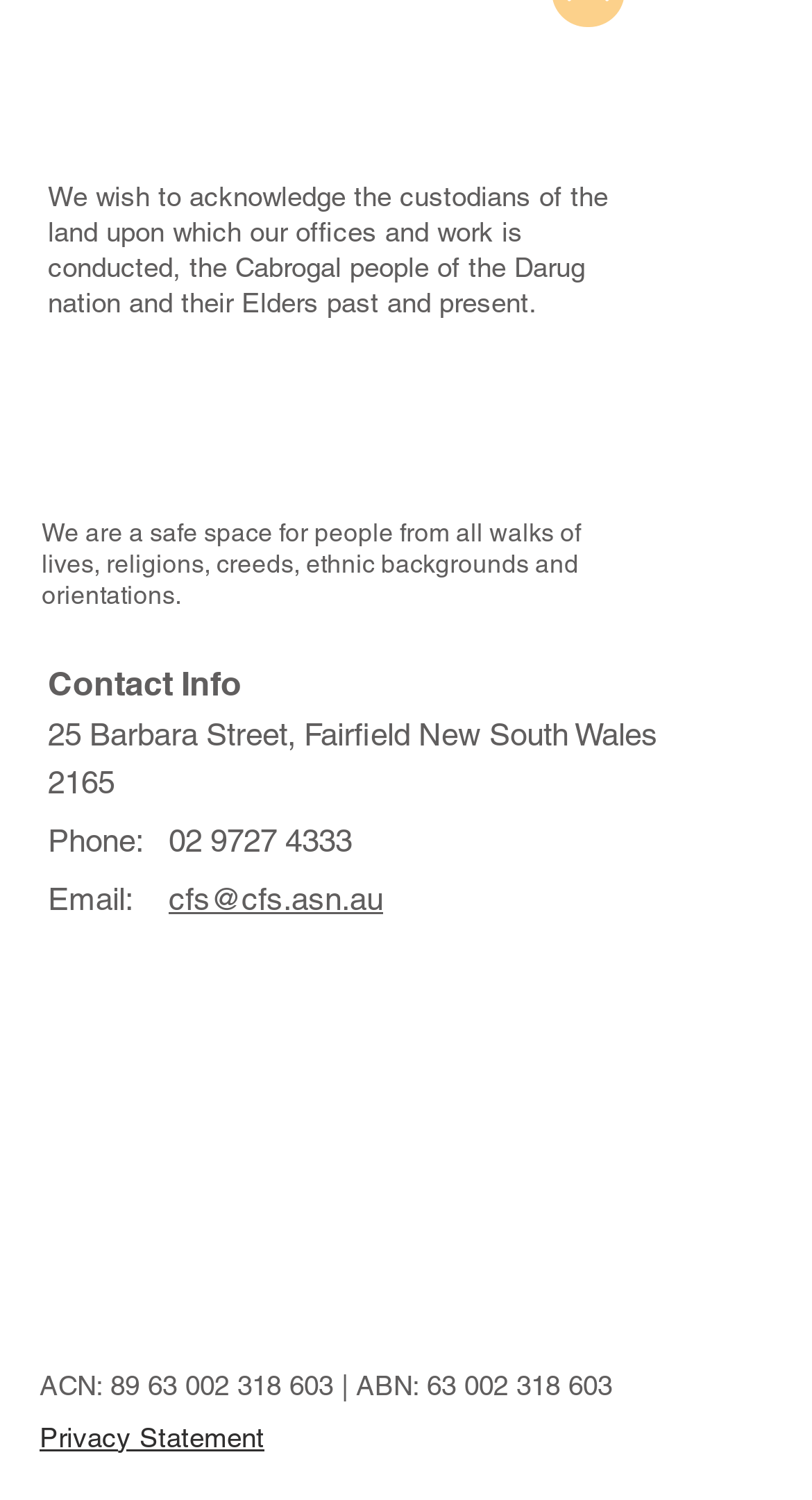Provide the bounding box coordinates of the UI element that matches the description: "tines@ravnaandtines.com".

None